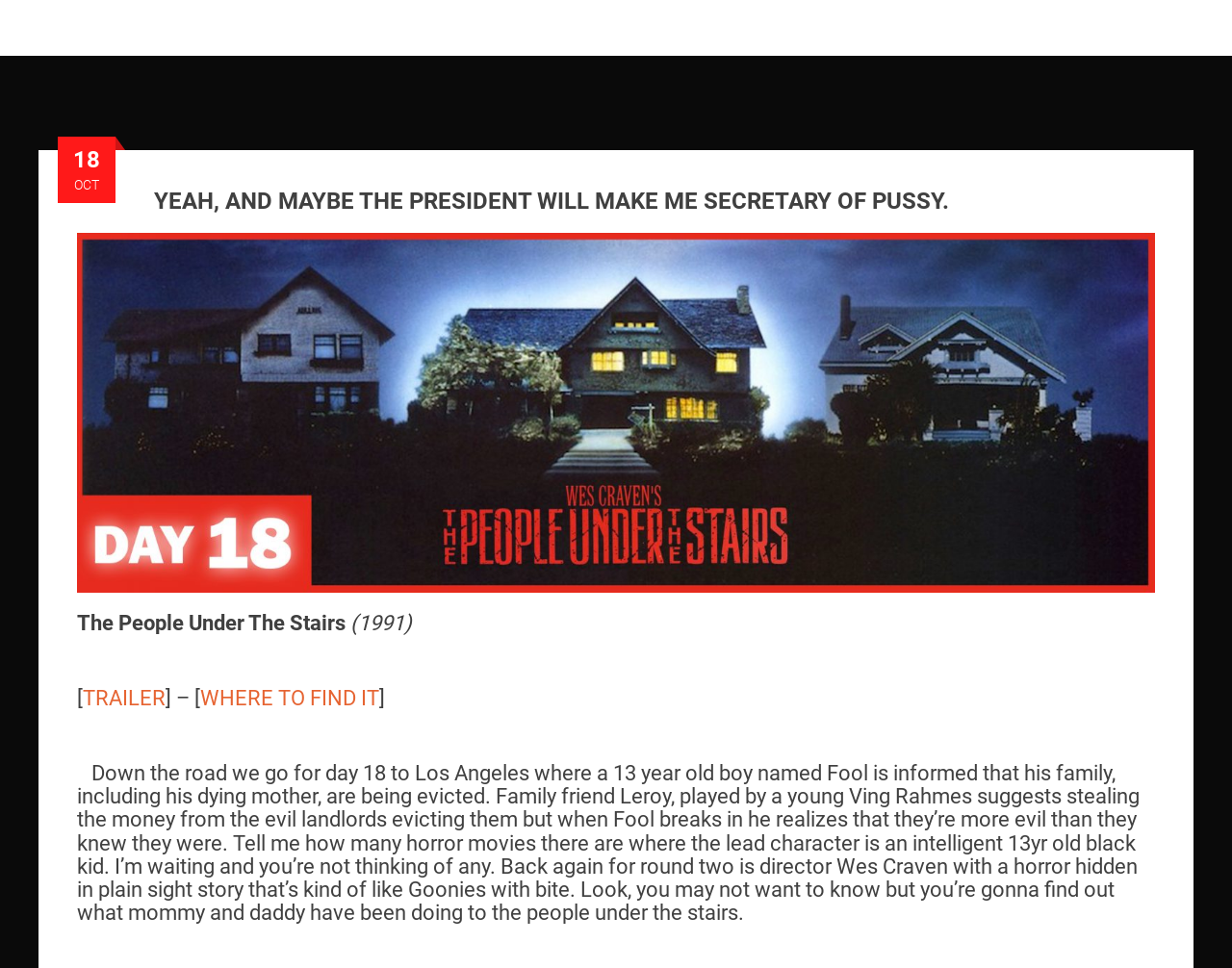Answer succinctly with a single word or phrase:
Who plays the role of Leroy?

Ving Rahmes